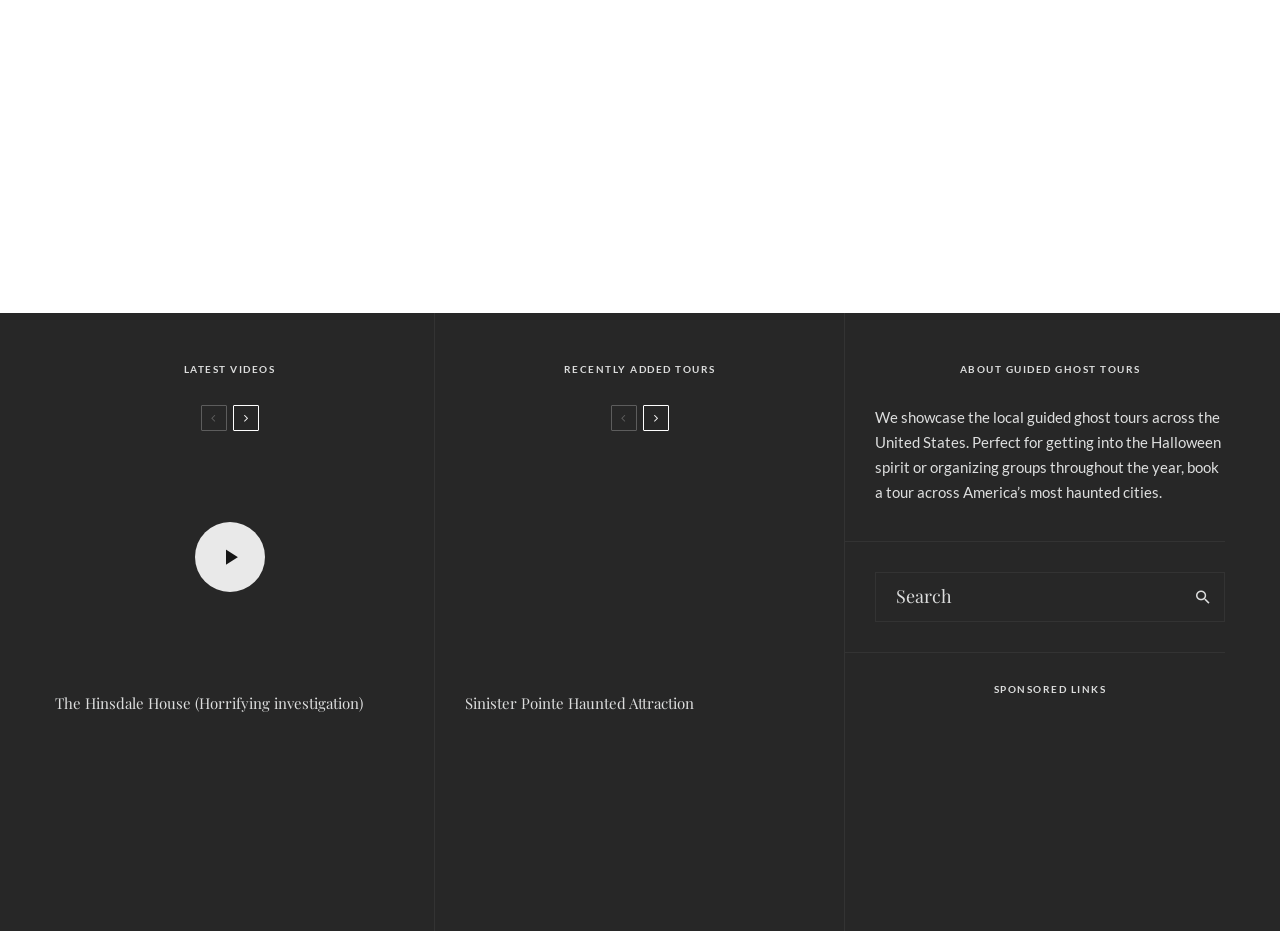Can you find the bounding box coordinates for the element that needs to be clicked to execute this instruction: "Search for a tour"? The coordinates should be given as four float numbers between 0 and 1, i.e., [left, top, right, bottom].

[0.684, 0.615, 0.923, 0.667]